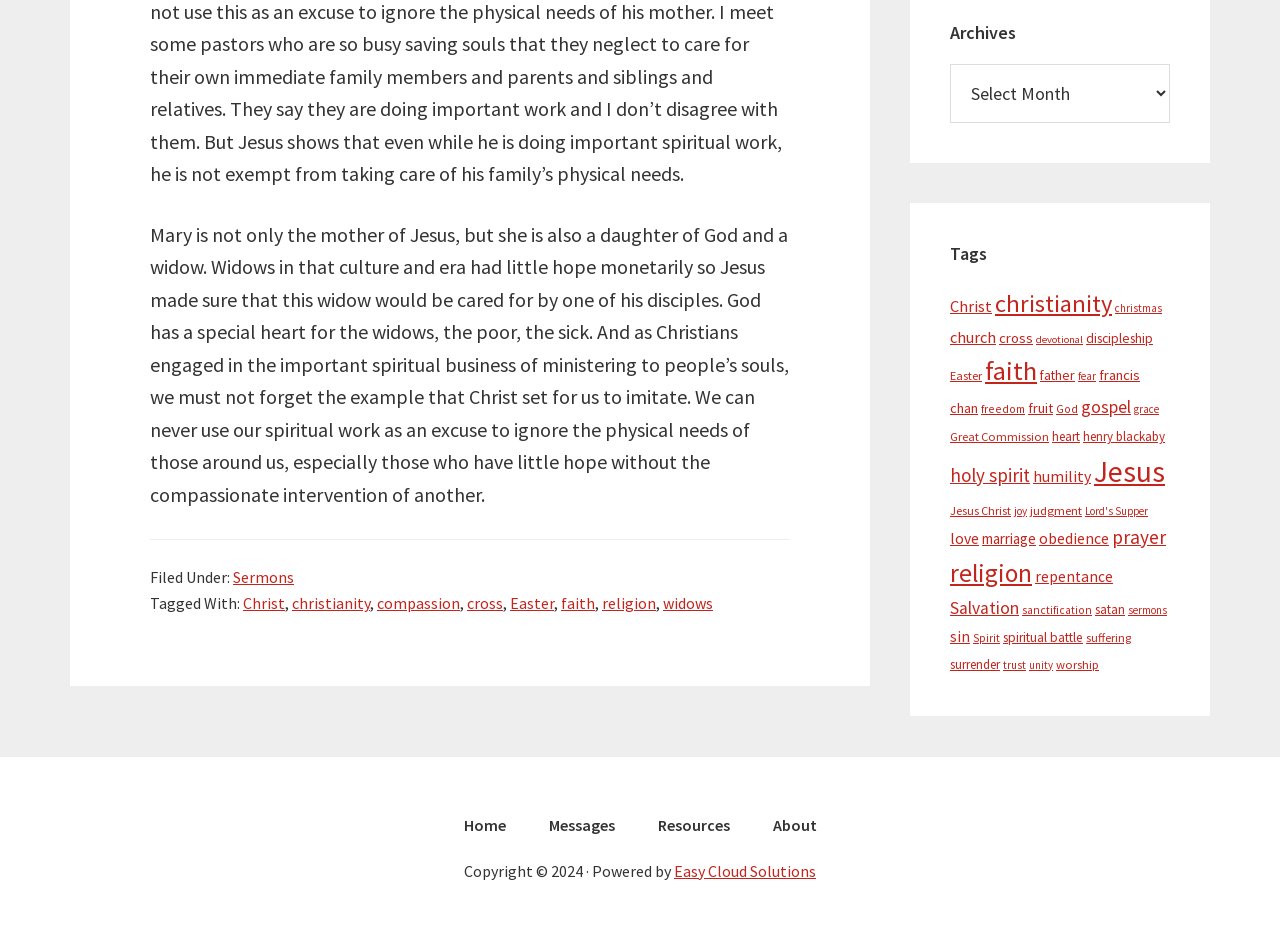Predict the bounding box of the UI element that fits this description: "Easy Cloud Solutions".

[0.527, 0.916, 0.638, 0.938]